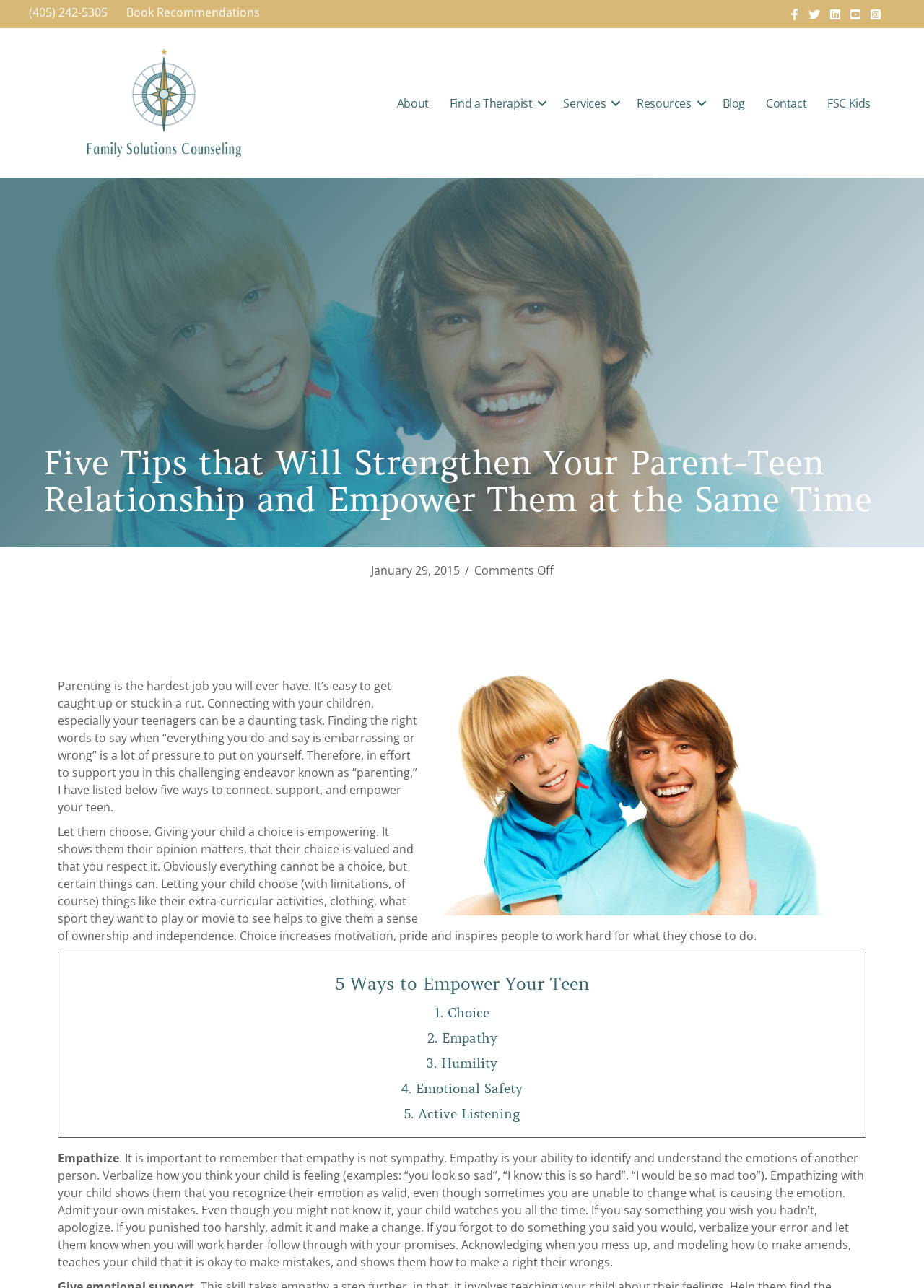Why is admitting your own mistakes important in parenting?
Look at the screenshot and provide an in-depth answer.

According to the article, admitting your own mistakes is important in parenting because it teaches your child that it is okay to make mistakes and shows them how to make amends. This is modeled by apologizing, making changes, and following through on promises.